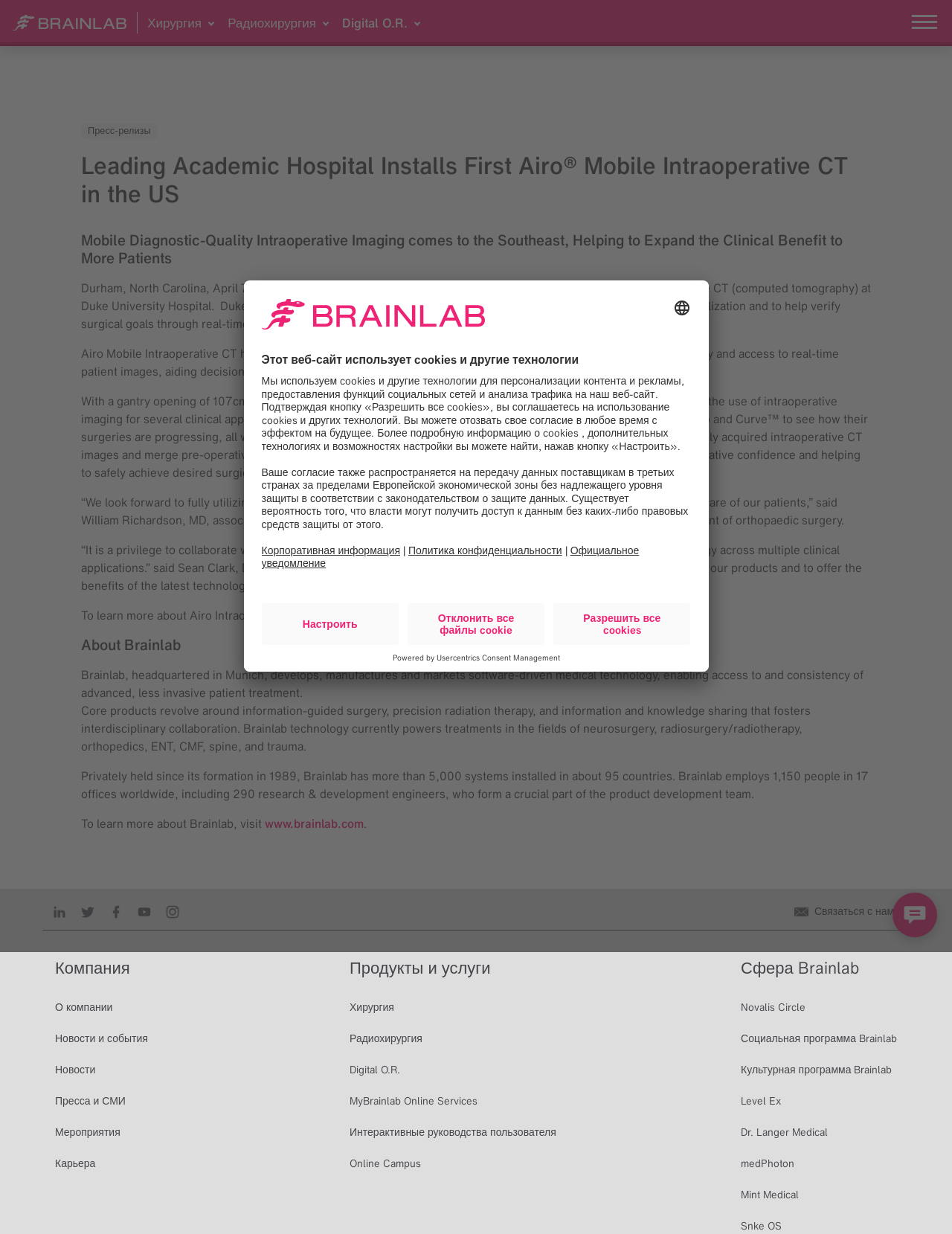Using the given description, provide the bounding box coordinates formatted as (top-left x, top-left y, bottom-right x, bottom-right y), with all values being floating point numbers between 0 and 1. Description: Разрешить все cookies

[0.581, 0.489, 0.725, 0.523]